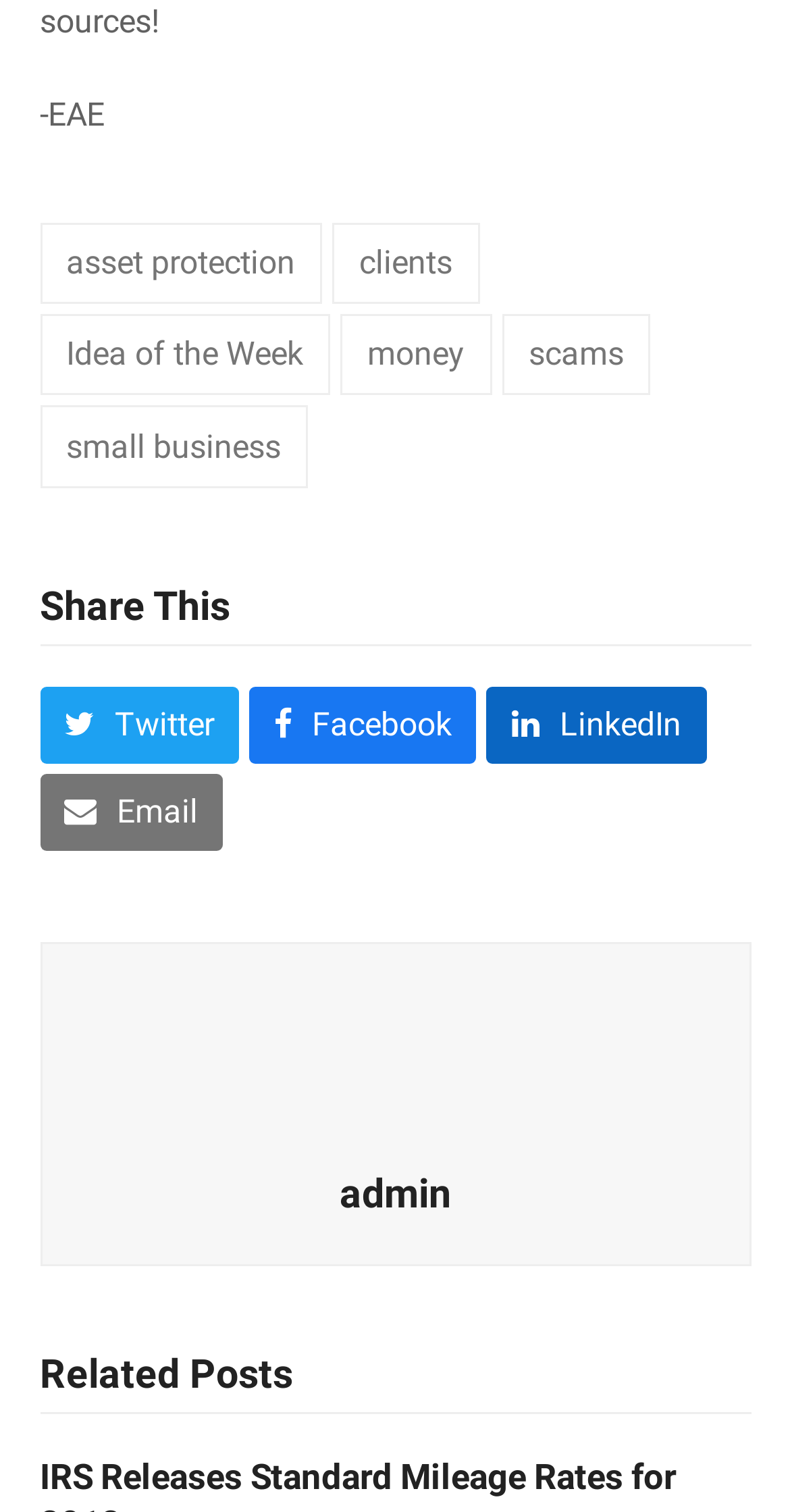Please give a succinct answer using a single word or phrase:
How many social media sharing buttons are available?

4